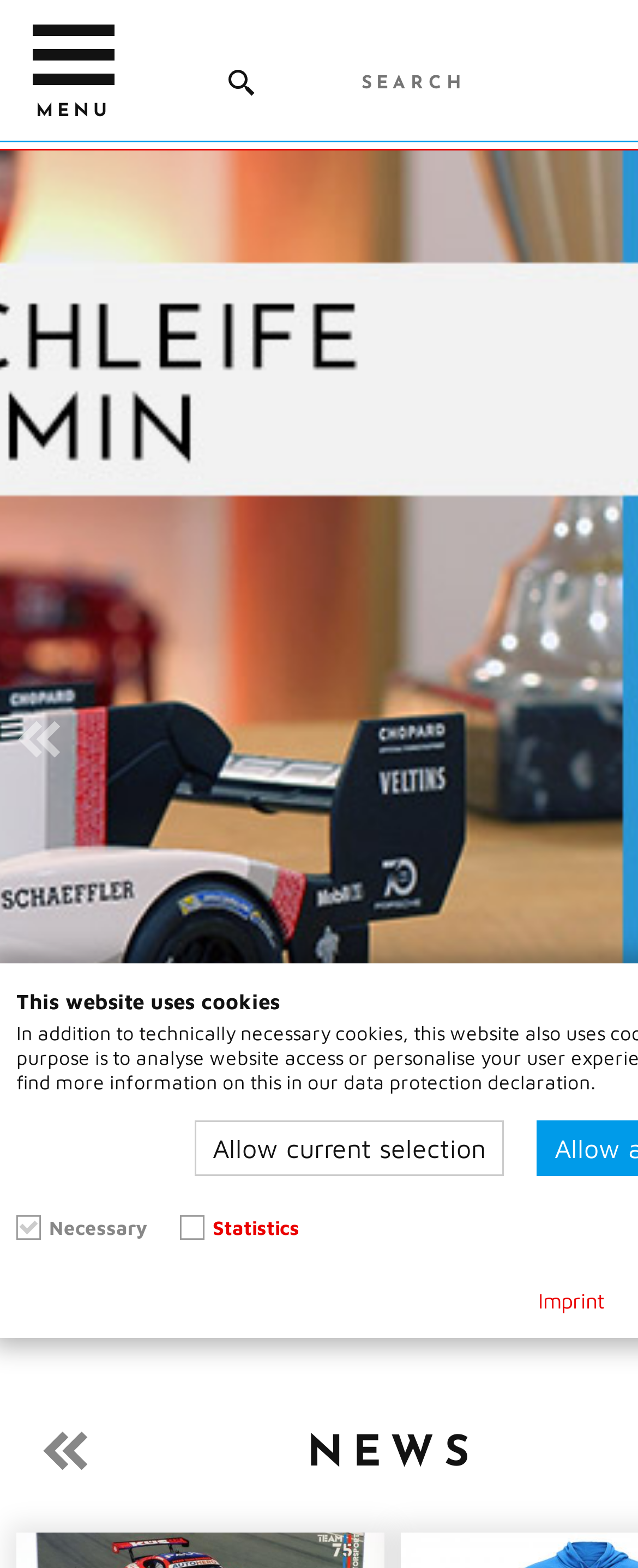How many navigation links are at the bottom of the page?
Based on the content of the image, thoroughly explain and answer the question.

By examining the bounding box coordinates, I found that there are five links at the bottom of the page, which are [426], [427], [428], [429], and [430]. These links are likely to be navigation links.